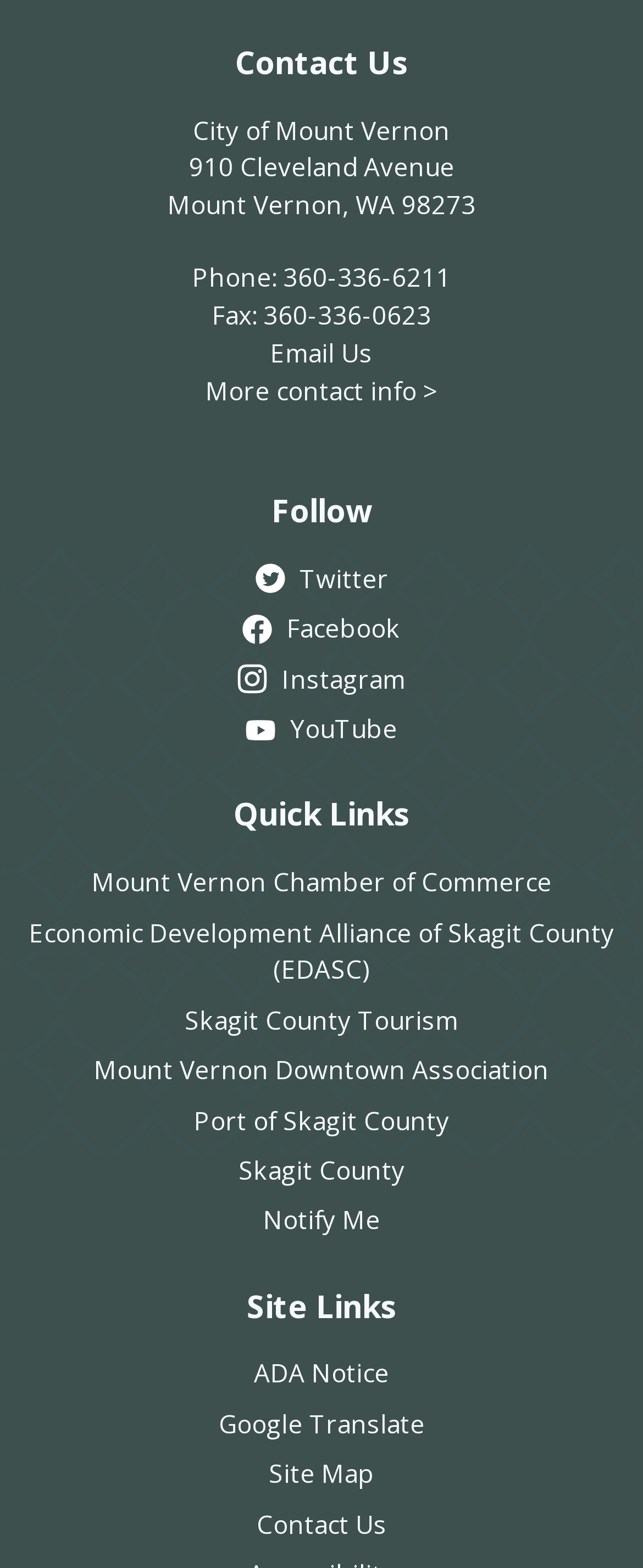Please find the bounding box coordinates (top-left x, top-left y, bottom-right x, bottom-right y) in the screenshot for the UI element described as follows: Large Rainbow Wall samplesPrice$55.00

None